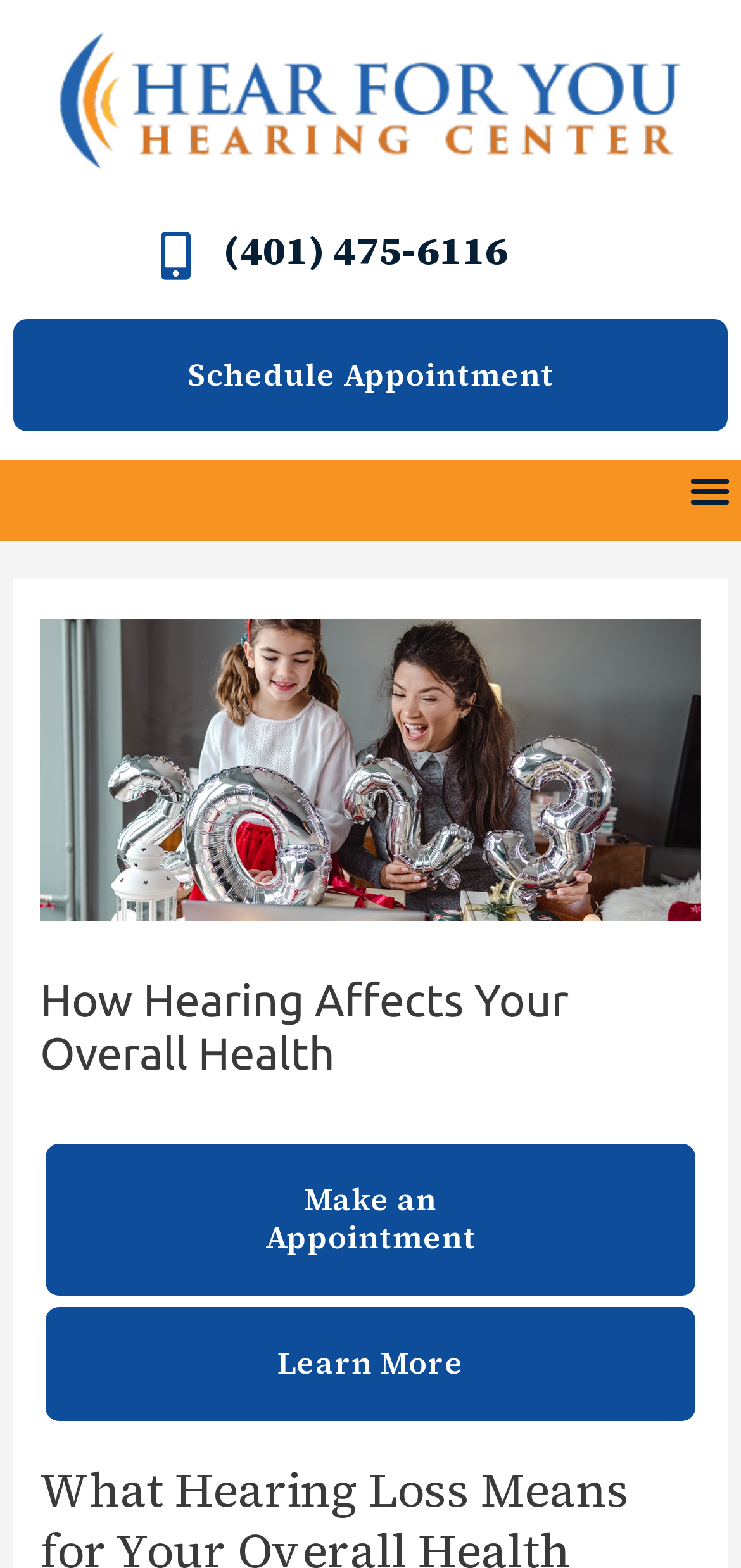Identify the bounding box coordinates for the region to click in order to carry out this instruction: "Toggle the menu". Provide the coordinates using four float numbers between 0 and 1, formatted as [left, top, right, bottom].

[0.915, 0.293, 1.0, 0.333]